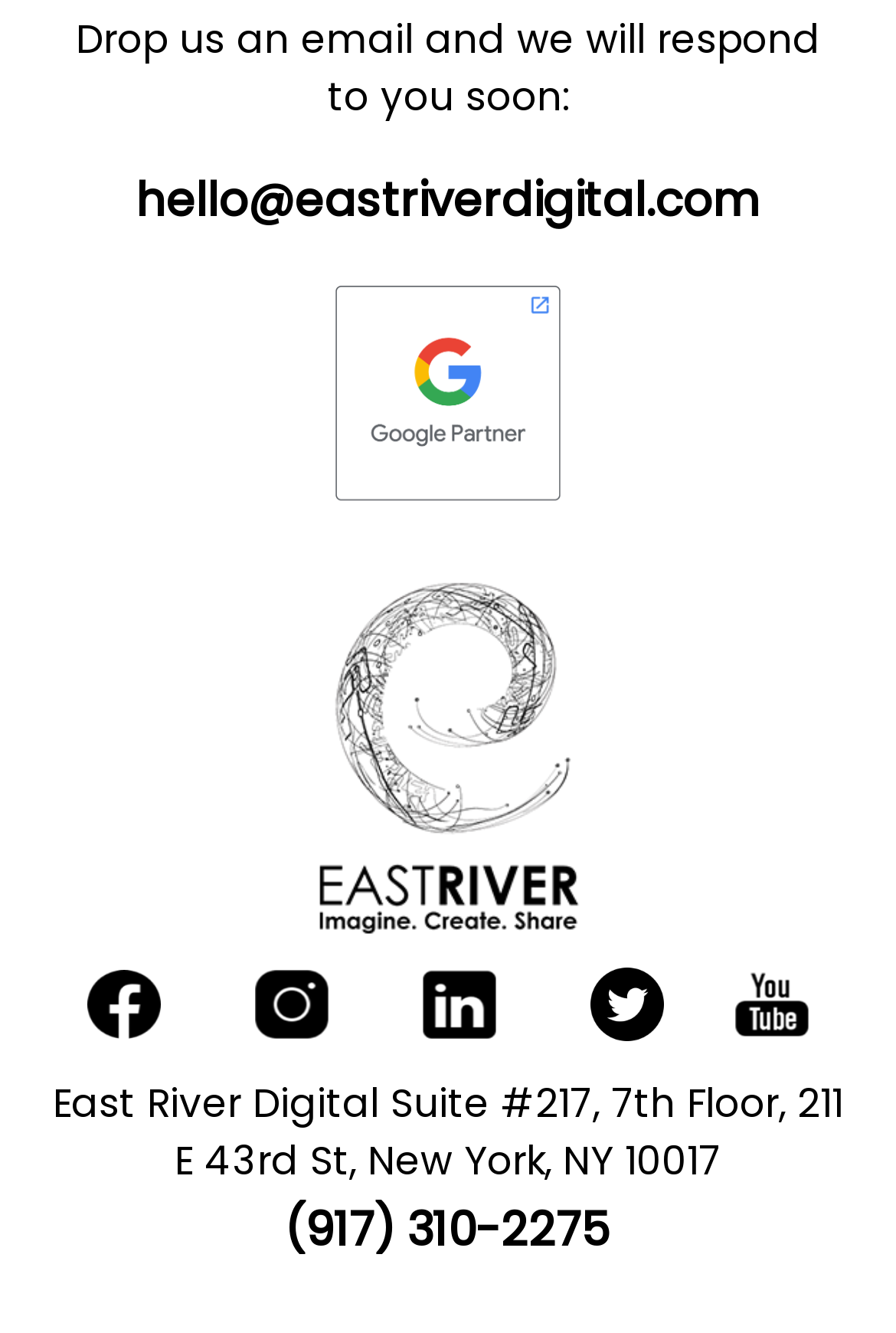Is the company a Google Partner?
Look at the image and answer the question with a single word or phrase.

Yes